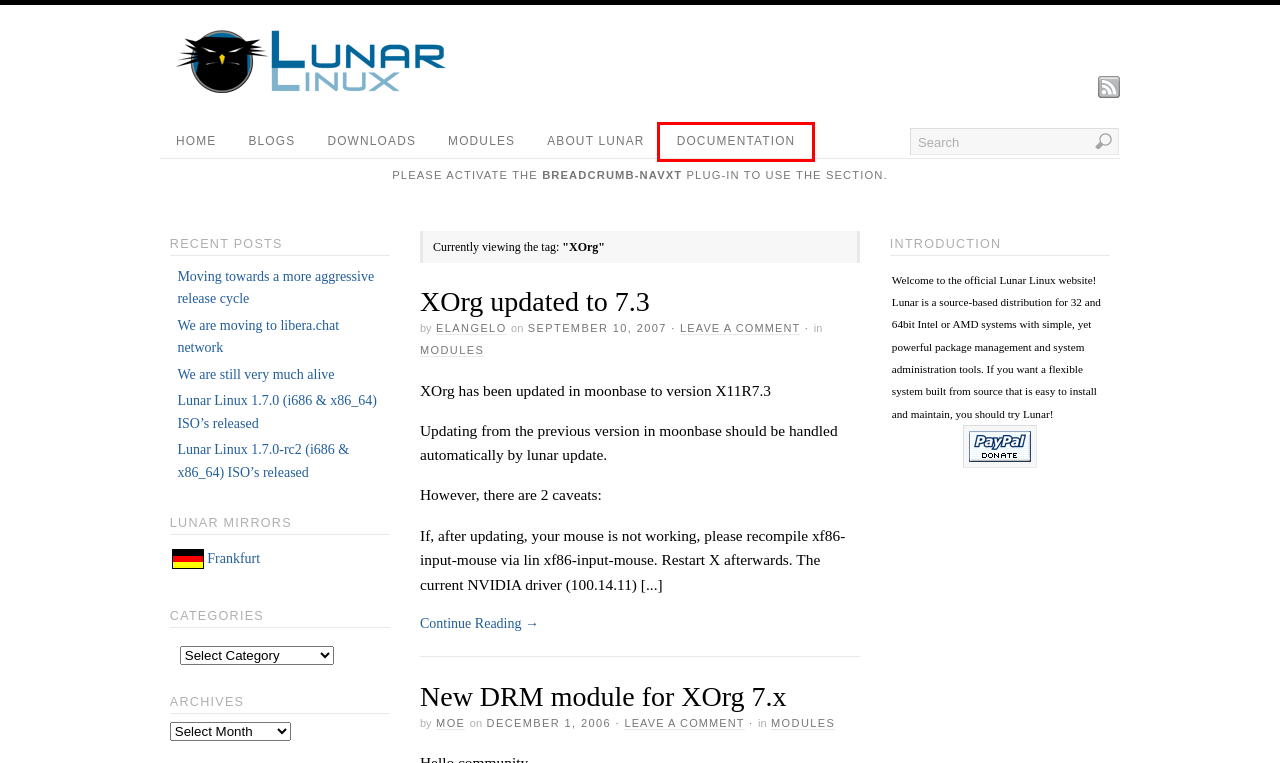Review the webpage screenshot and focus on the UI element within the red bounding box. Select the best-matching webpage description for the new webpage that follows after clicking the highlighted element. Here are the candidates:
A. Lunar Linux 1.7.0-rc2 (i686 & x86_64) ISO’s released | Lunar Linux
B. Downloads | Lunar Linux
C. We are moving to libera.chat network | Lunar Linux
D. About Our Project | Lunar Linux
E. Lunar Linux
F. New DRM module for XOrg 7.x | Lunar Linux
G. Offline | Lunar Linux
H. We are still very much alive | Lunar Linux

E